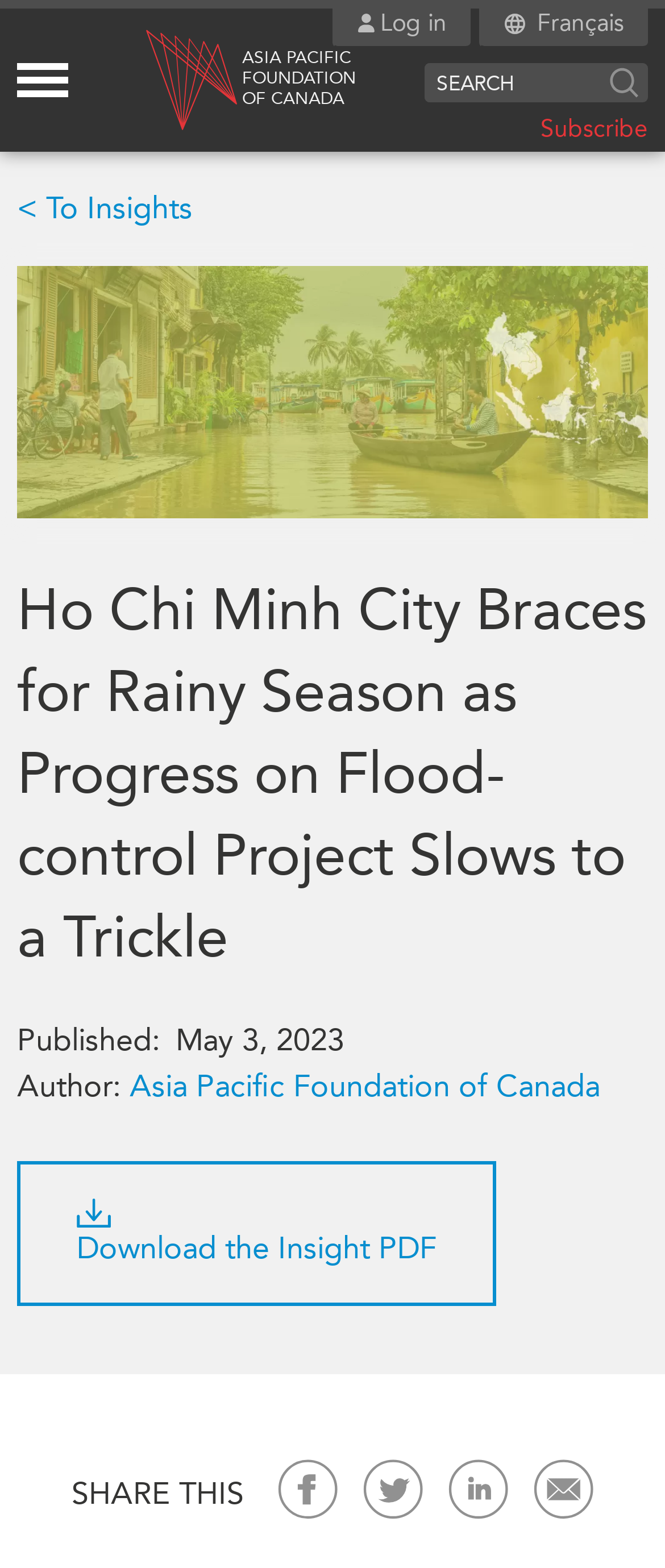Pinpoint the bounding box coordinates of the clickable element needed to complete the instruction: "Log in to the website". The coordinates should be provided as four float numbers between 0 and 1: [left, top, right, bottom].

[0.538, 0.0, 0.672, 0.029]